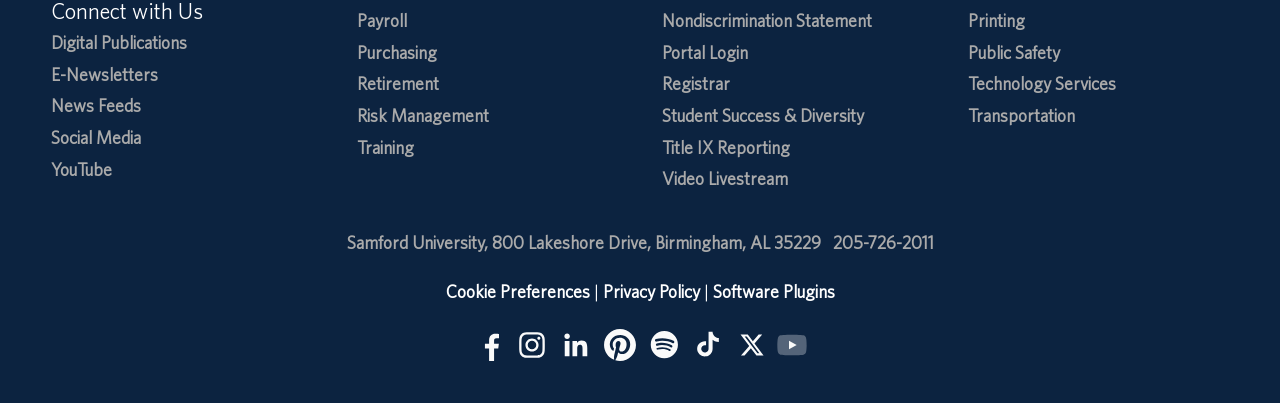What is the phone number of Samford University?
Based on the screenshot, respond with a single word or phrase.

205-726-2011